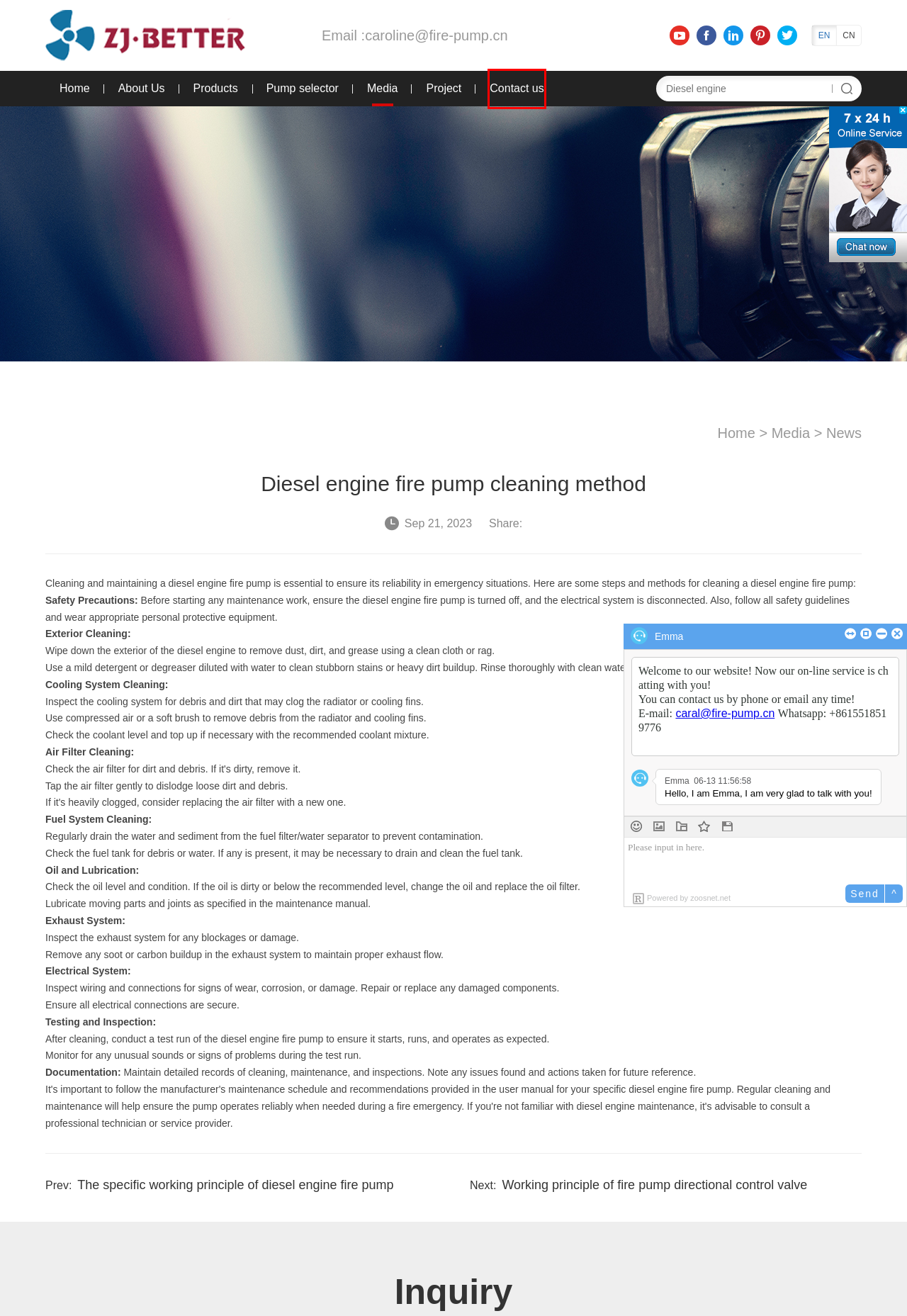Examine the screenshot of a webpage with a red bounding box around a UI element. Select the most accurate webpage description that corresponds to the new page after clicking the highlighted element. Here are the choices:
A. Pump Selector
B. Working principle of fire pump directional control valve
C. Contact Us
D. 郑州外贸网站建设服务商-西维科技_10年定制开发经验_服务至上
E. The specific working principle of diesel engine fire pump
F. News
G. Project
H. Products

C